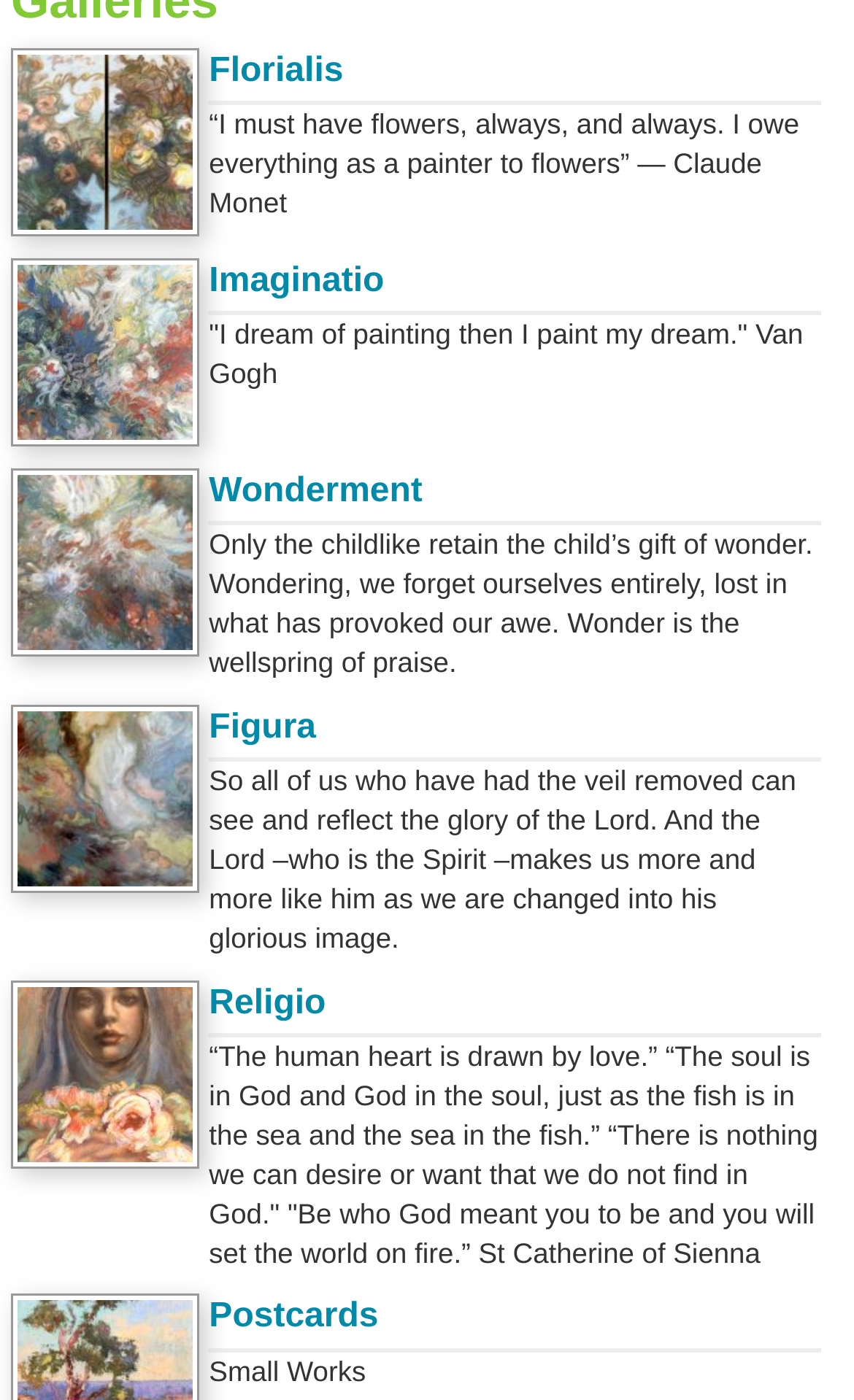What is the last section about?
Based on the image, answer the question in a detailed manner.

The last section has a link with the text 'Religio' and an image. The quote in the third cell of the table row mentions St Catherine of Sienna, a Catholic saint, which suggests that the theme of this section is related to religion and spirituality.